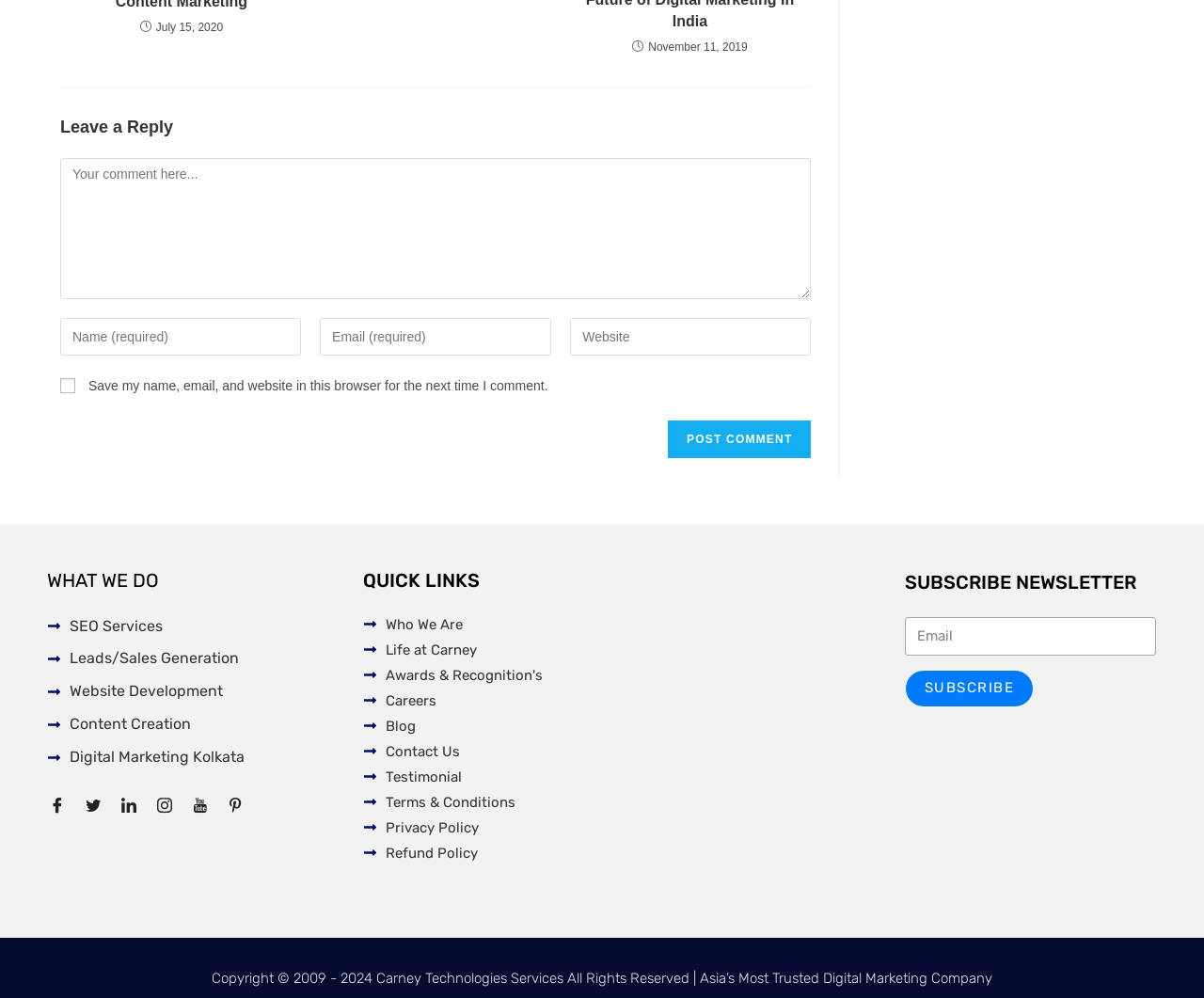Please determine the bounding box coordinates of the element's region to click for the following instruction: "Post a comment".

[0.555, 0.421, 0.674, 0.459]